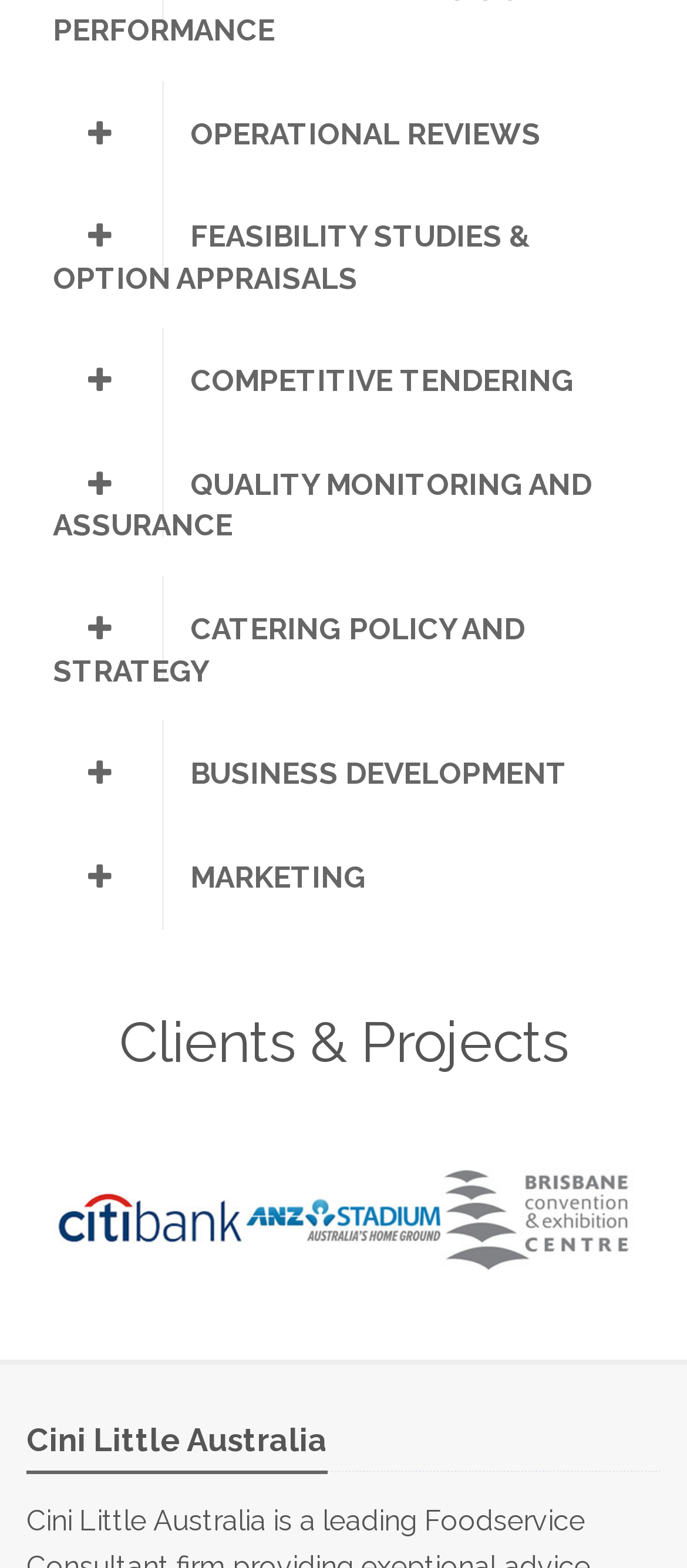Please identify the bounding box coordinates of the element that needs to be clicked to perform the following instruction: "Read Romans 16:17-24".

None